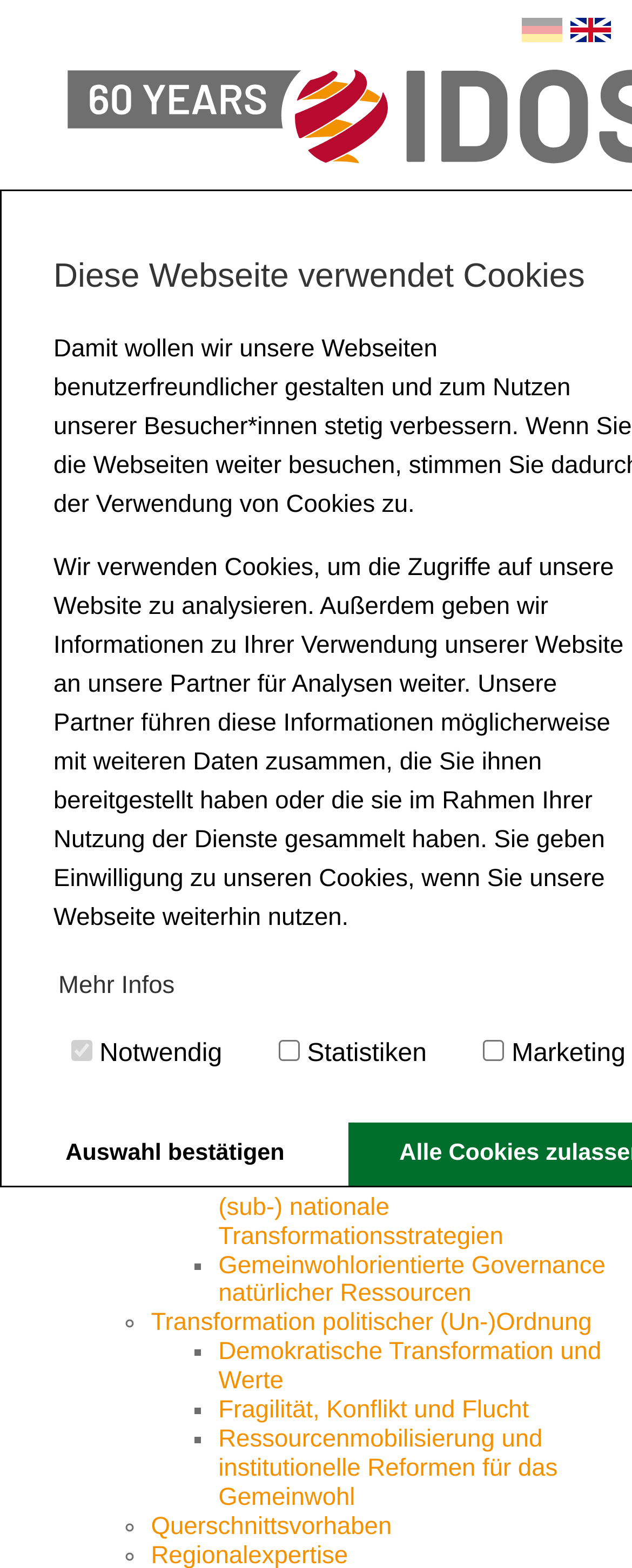From the webpage screenshot, identify the region described by title="Das IDOS bei Flickr". Provide the bounding box coordinates as (top-left x, top-left y, bottom-right x, bottom-right y), with each value being a floating point number between 0 and 1.

[0.654, 0.2, 0.724, 0.228]